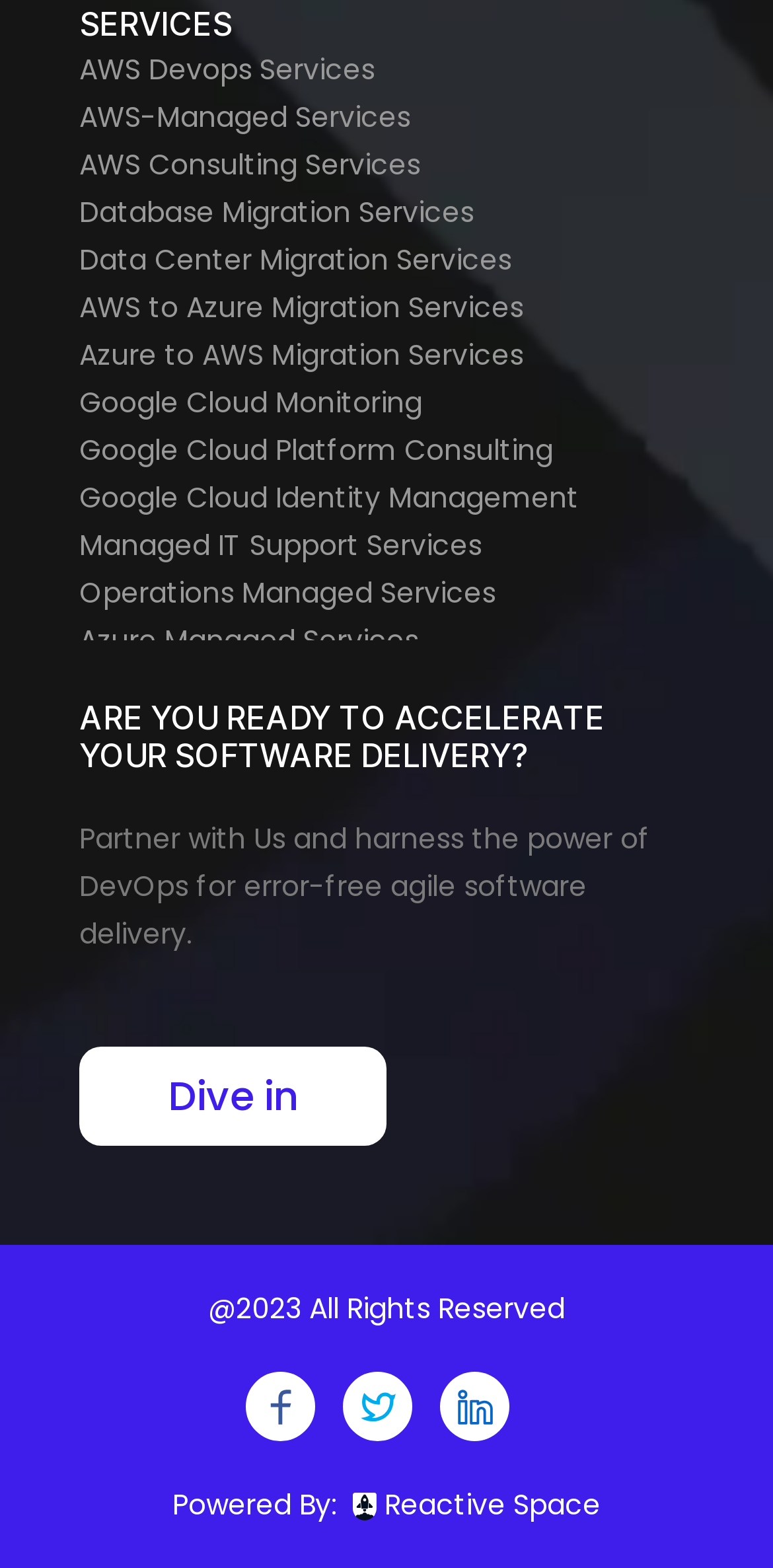Please give a one-word or short phrase response to the following question: 
What is the text below the 'ARE YOU READY TO ACCELERATE YOUR SOFTWARE DELIVERY?' heading?

Partner with Us and harness the power of DevOps for error-free agile software delivery.